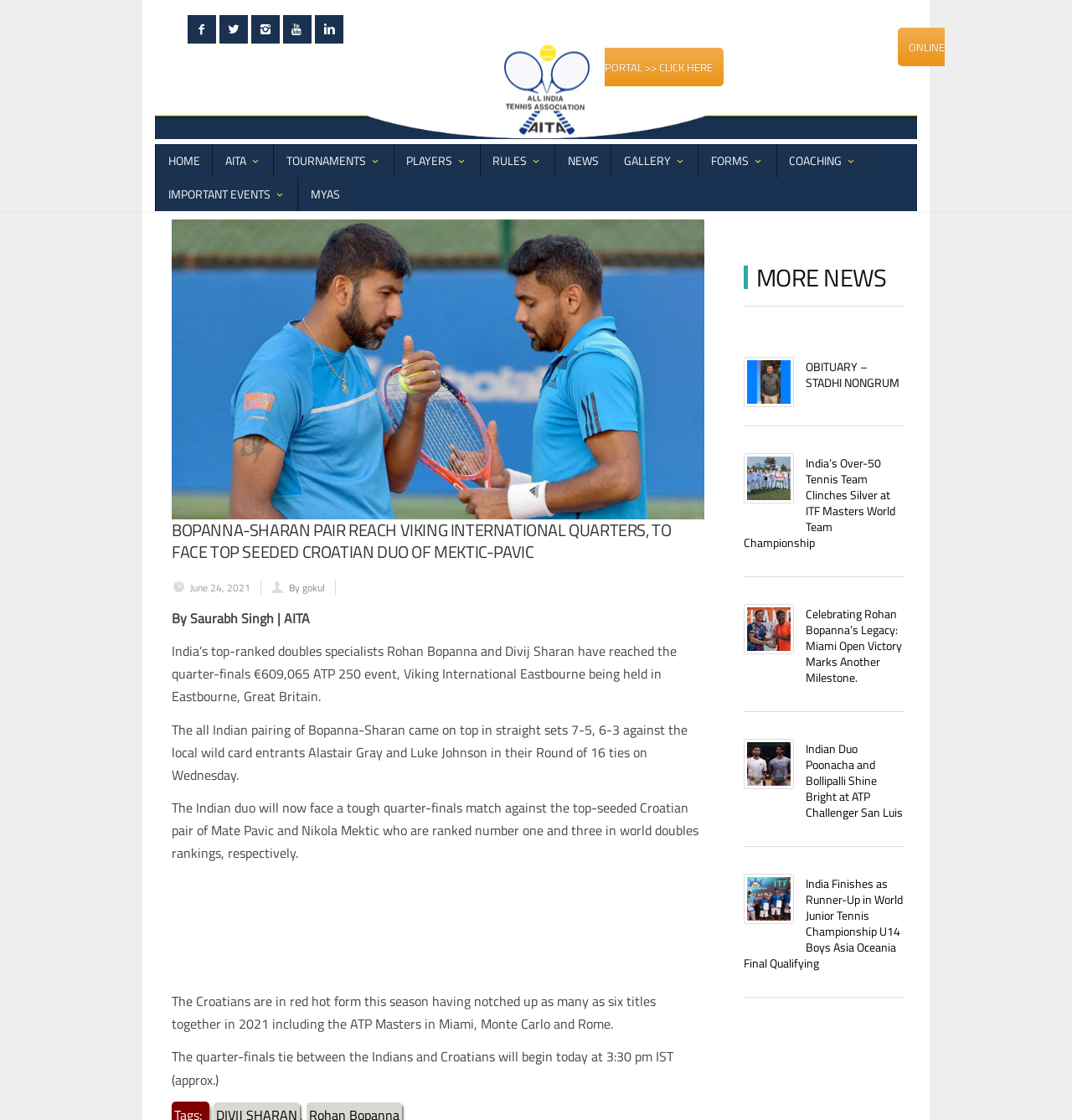Can you find the bounding box coordinates for the element to click on to achieve the instruction: "View the news article"?

[0.16, 0.464, 0.657, 0.502]